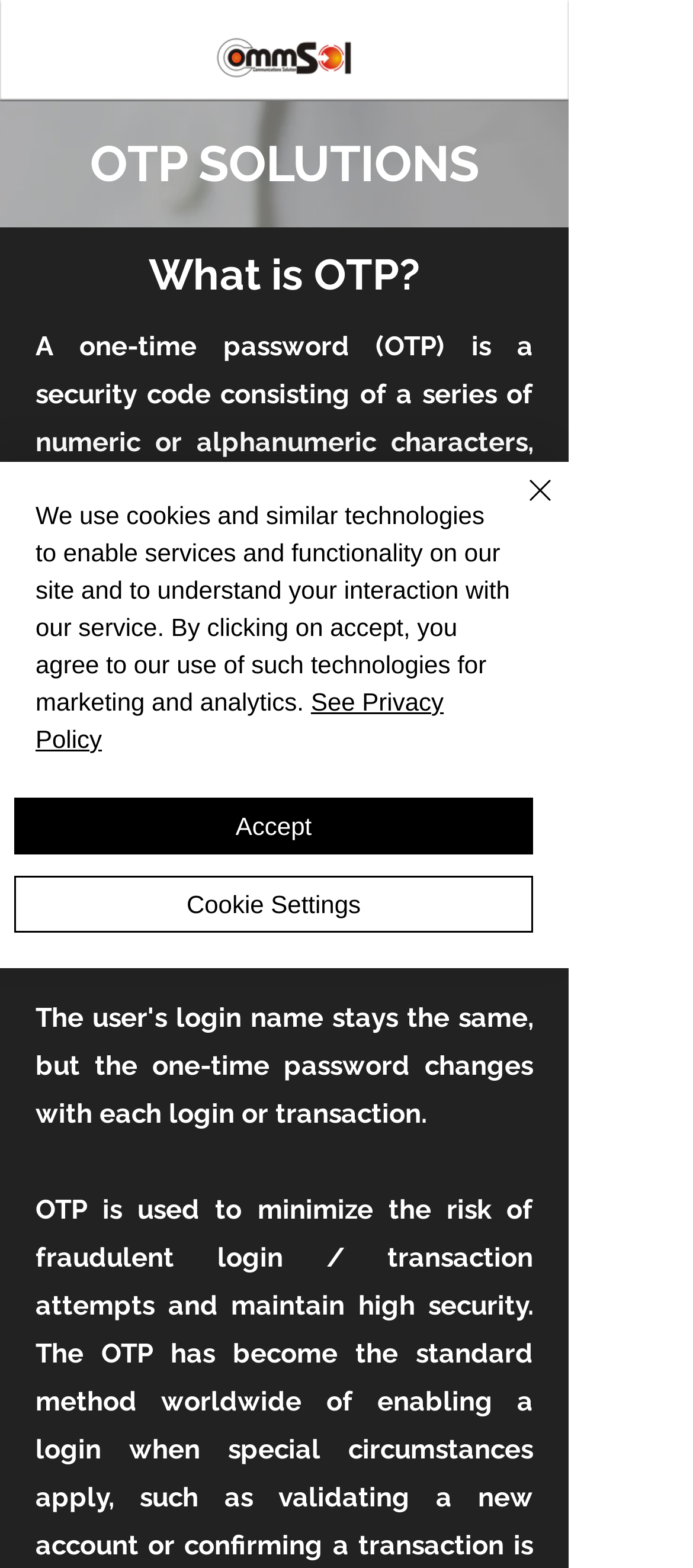Please find the bounding box coordinates in the format (top-left x, top-left y, bottom-right x, bottom-right y) for the given element description. Ensure the coordinates are floating point numbers between 0 and 1. Description: See Privacy Policy

[0.051, 0.438, 0.64, 0.48]